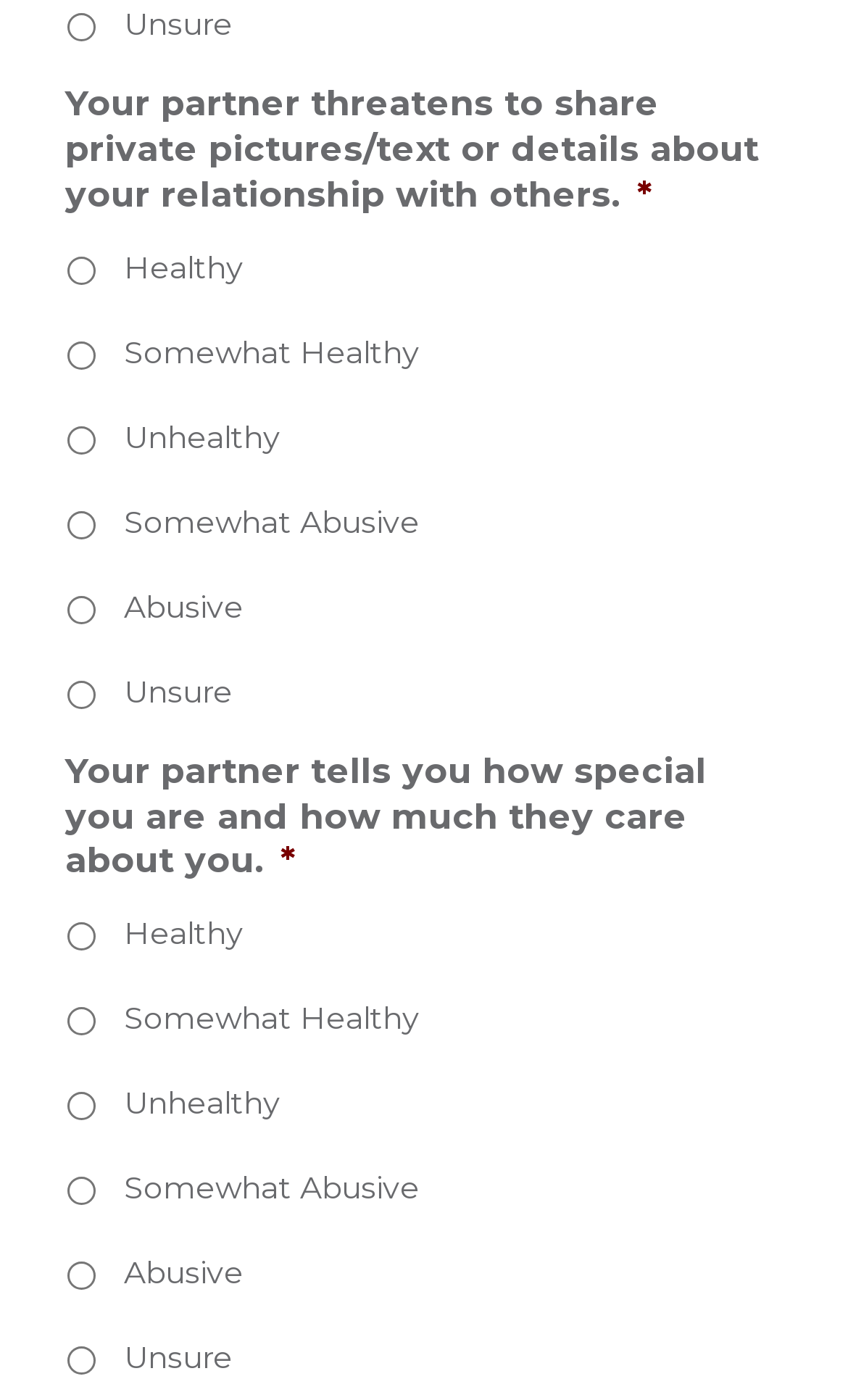Locate the bounding box coordinates of the clickable area to execute the instruction: "Select 'Unsure' for the second question". Provide the coordinates as four float numbers between 0 and 1, represented as [left, top, right, bottom].

[0.079, 0.486, 0.113, 0.506]